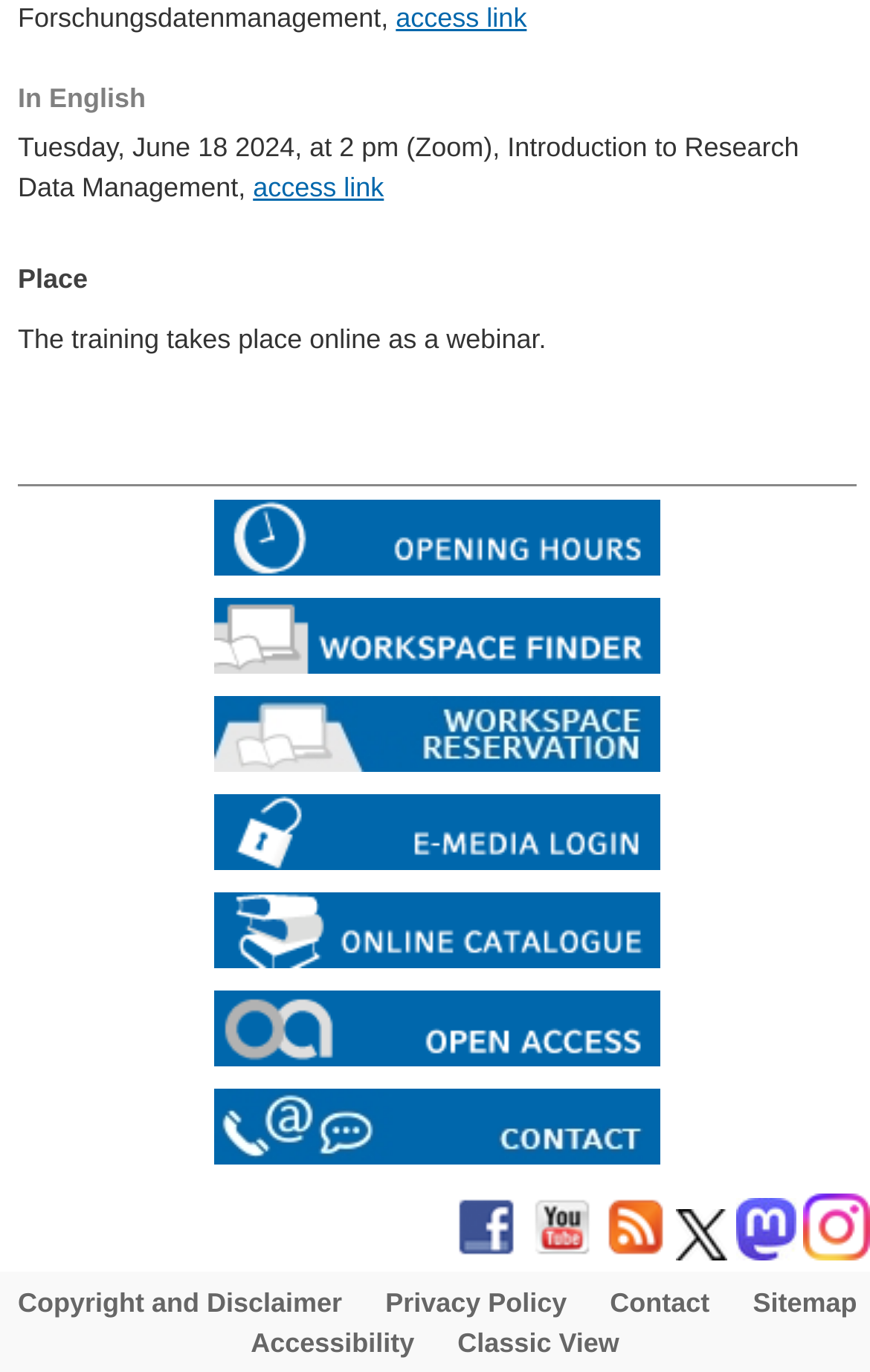Locate the bounding box coordinates of the area to click to fulfill this instruction: "visit the Facebook page". The bounding box should be presented as four float numbers between 0 and 1, in the order [left, top, right, bottom].

[0.521, 0.9, 0.598, 0.923]